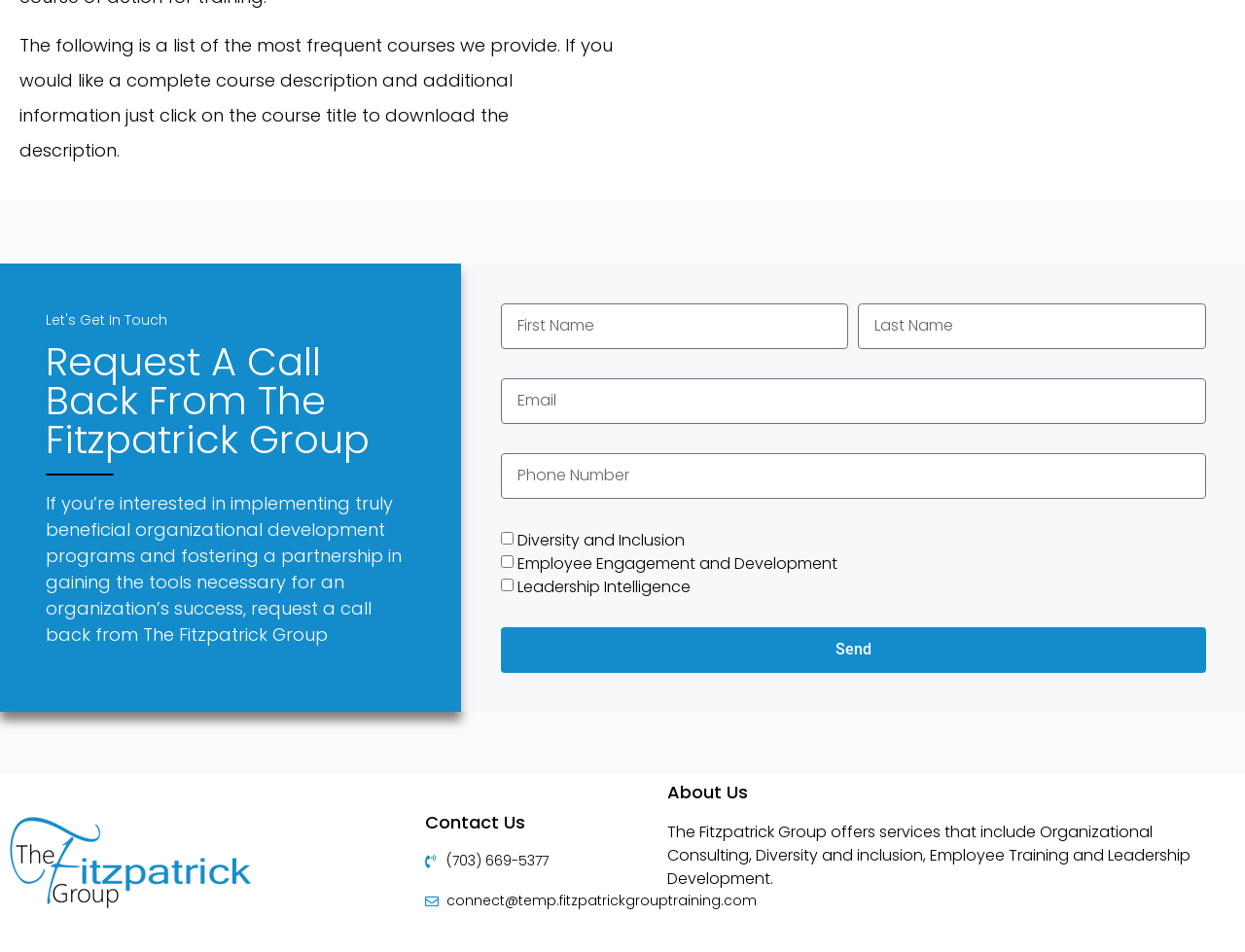For the element described, predict the bounding box coordinates as (top-left x, top-left y, bottom-right x, bottom-right y). All values should be between 0 and 1. Element description: (703) 669-5377

[0.341, 0.894, 0.52, 0.915]